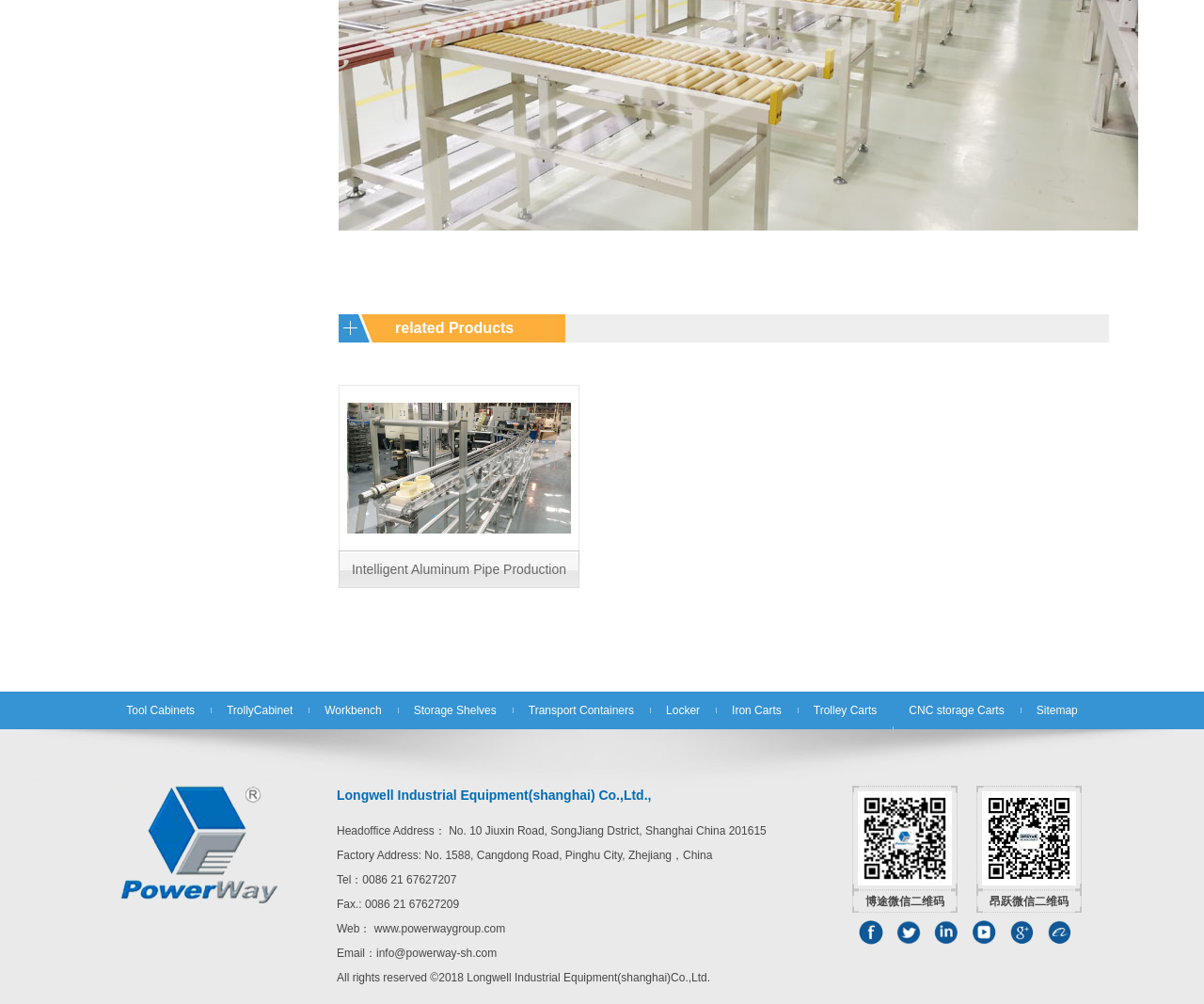Kindly provide the bounding box coordinates of the section you need to click on to fulfill the given instruction: "go to Tool Cabinets".

[0.105, 0.689, 0.162, 0.726]